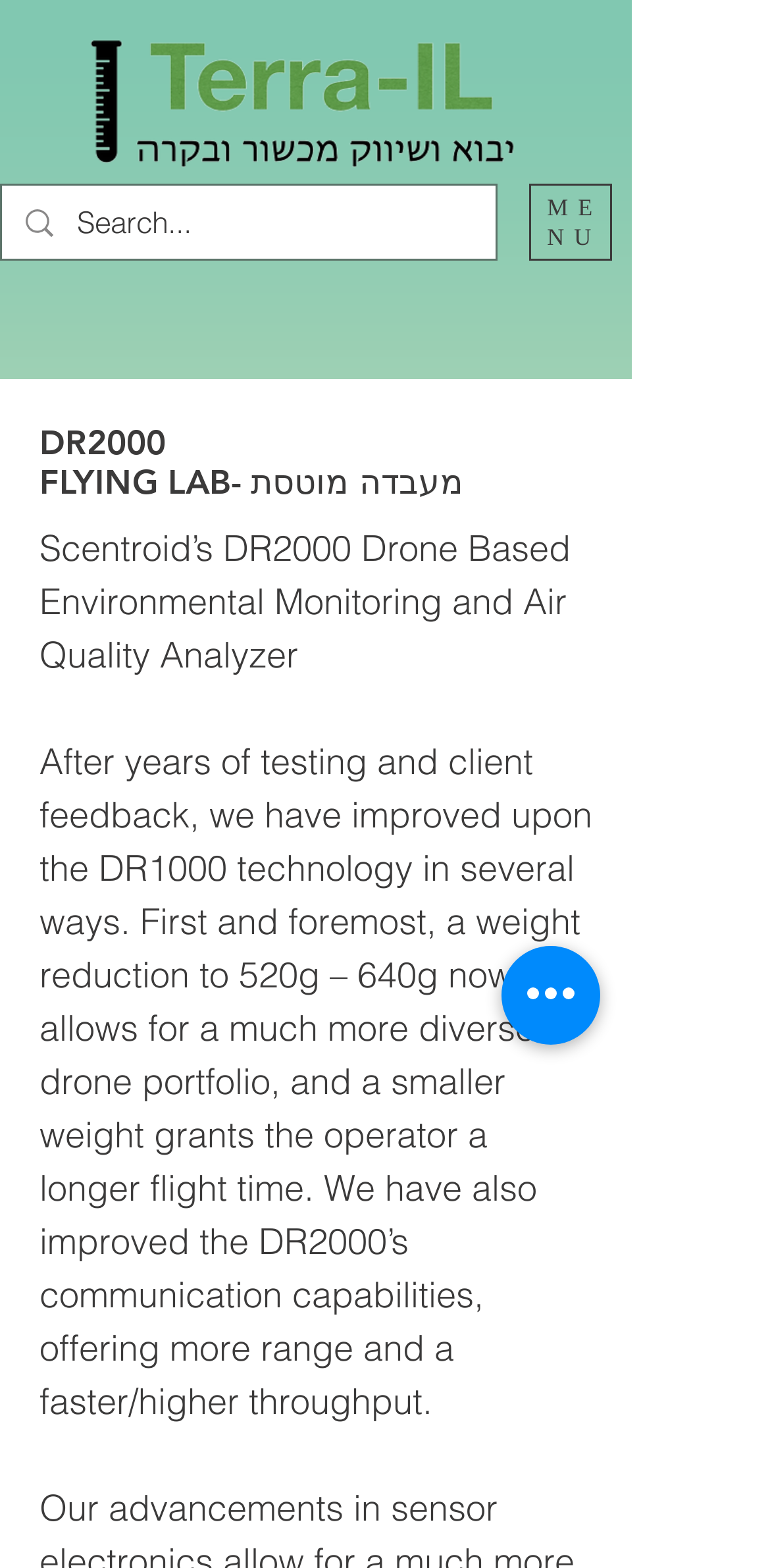Identify the bounding box for the UI element that is described as follows: "MENU".

[0.687, 0.117, 0.795, 0.166]